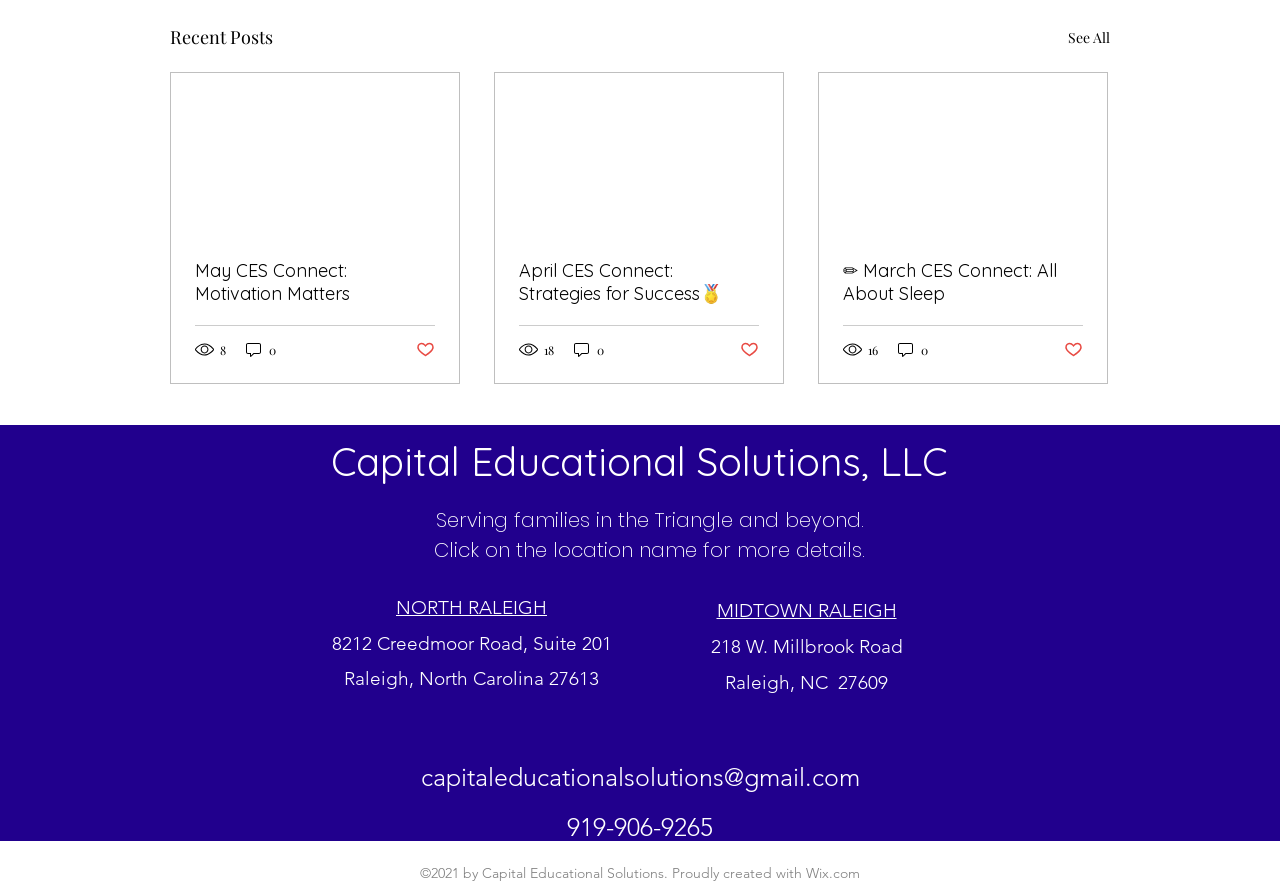What is the name of the company that created the website?
Please use the visual content to give a single word or phrase answer.

Wix.com